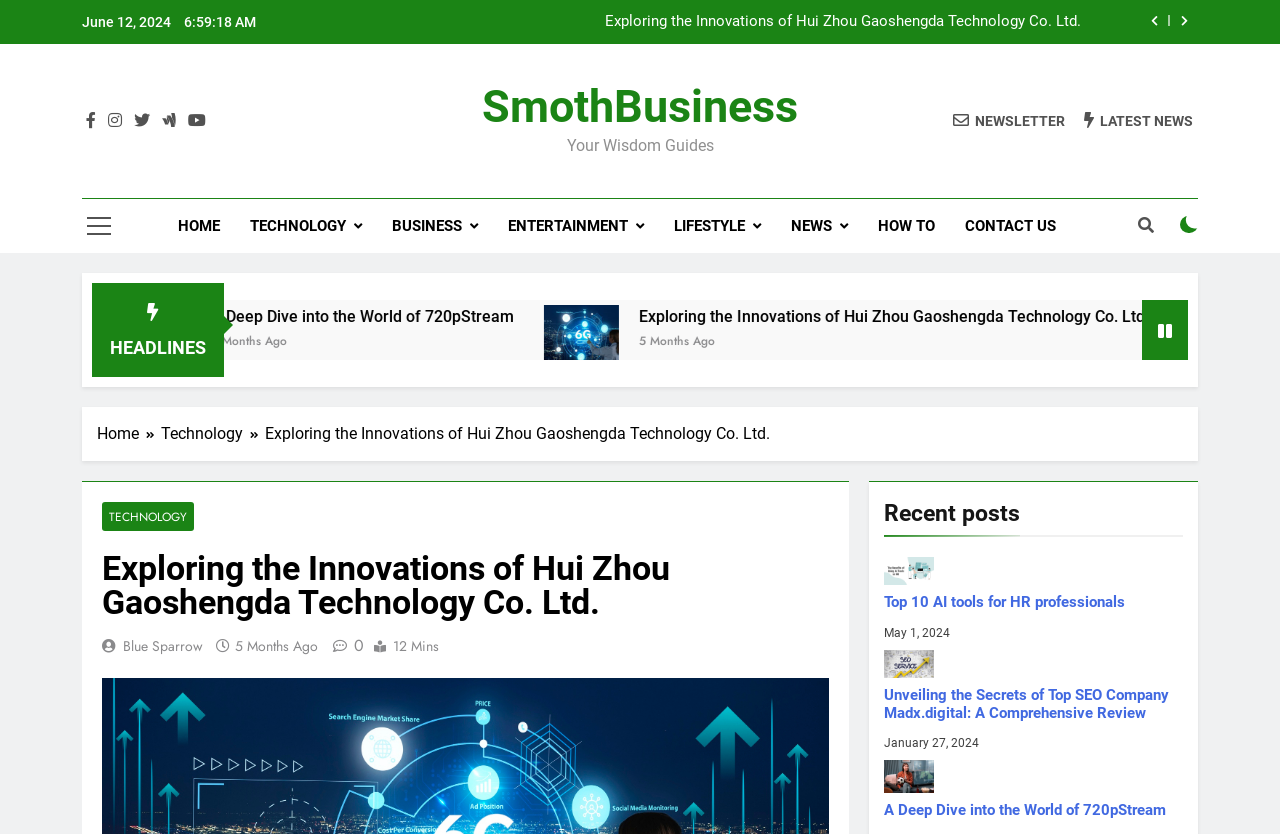Identify the bounding box coordinates of the region that should be clicked to execute the following instruction: "View the image of 'The Ultimate Guide to a Healthy Life WellHealthOrganic Living'".

[0.727, 0.366, 0.786, 0.456]